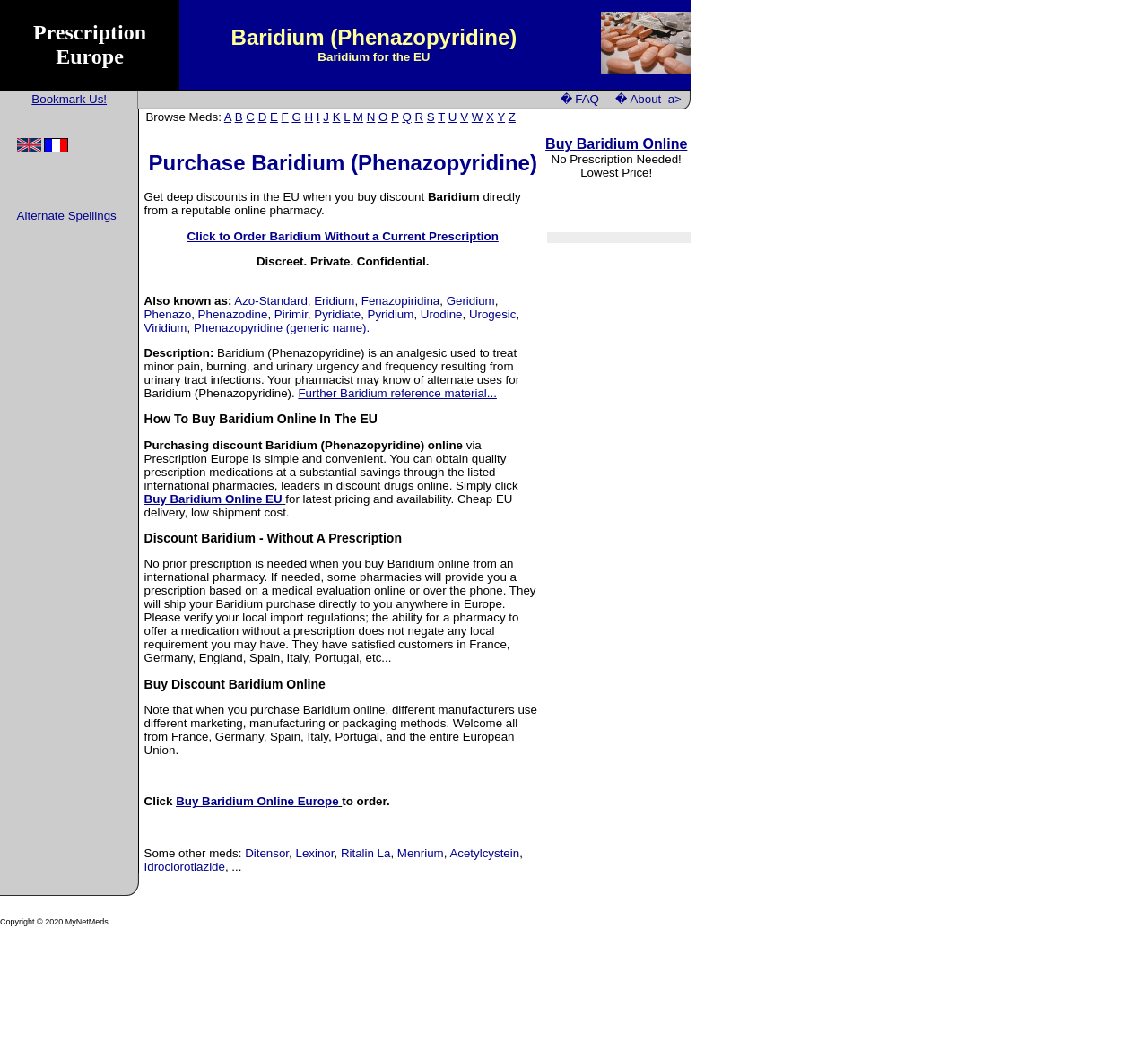Generate a thorough caption that explains the contents of the webpage.

The webpage is about buying Baridium, a medication, online from European pharmacies without a prescription. At the top, there is a table with three cells containing text: "Prescription Europe", "Baridium (Phenazopyridine) Baridium for the EU", and "Buy Baridium from International Pharmacy EU" with an image. Below this table, there is another table with three cells containing links: "Bookmark Us!", "FAQ", and "About".

The main content of the webpage is a long text describing how to purchase Baridium online from European pharmacies. The text is divided into sections with headings, including "Purchase Baridium (Phenazopyridine)", "Click to Order Baridium Without a Current Prescription", "How To Buy Baridium Online In The EU", "Discount Baridium - Without A Prescription", and "Buy Discount Baridium Online". The text provides information about the medication, its uses, and the process of buying it online.

There are also several links to other medications, including "Azo-Standard", "Eridium", "Fenazopiridina", and others. At the bottom of the page, there is a table with a cell containing links to browse medications by alphabet, from A to Z.